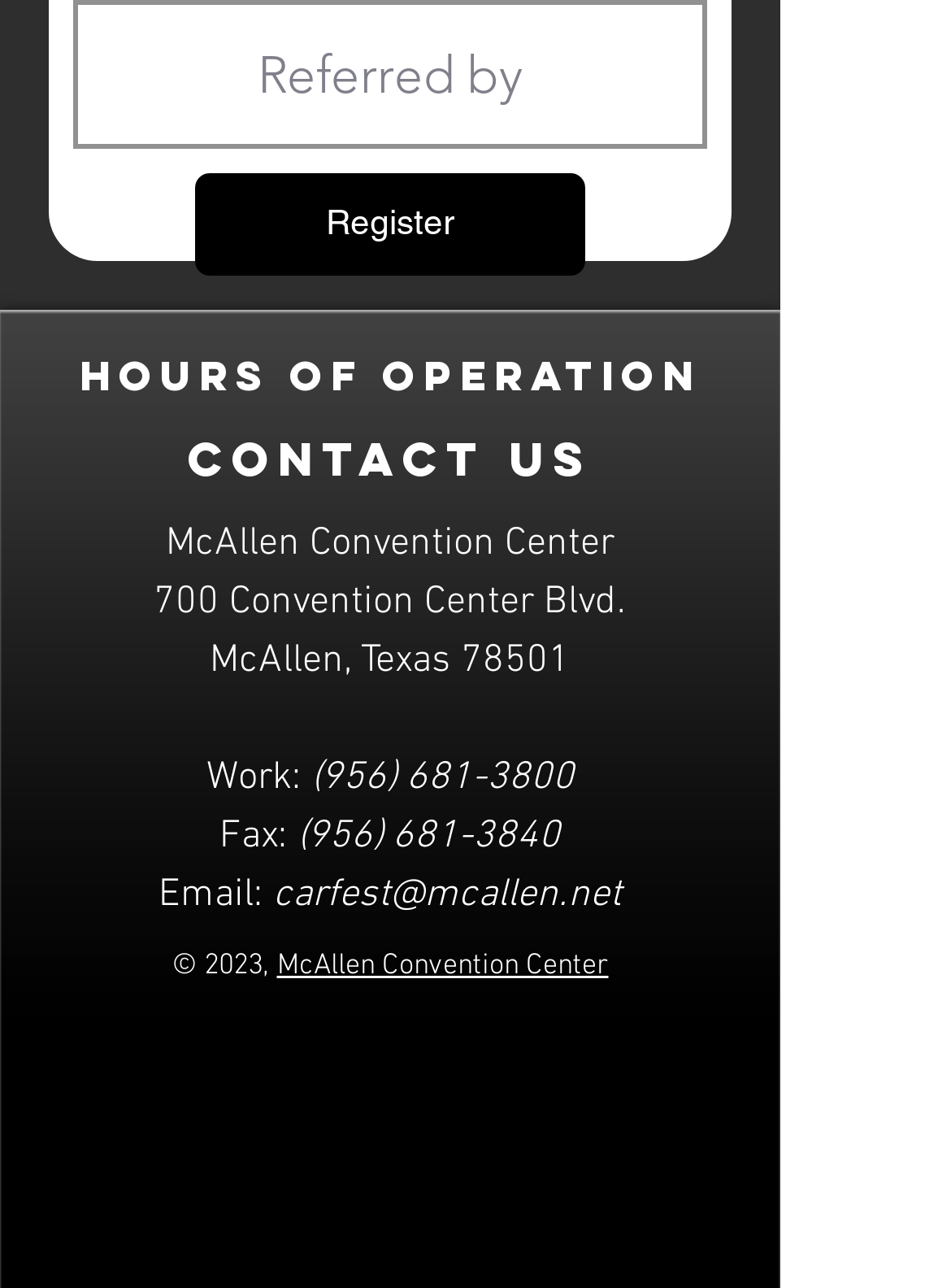Provide the bounding box coordinates of the HTML element described by the text: "(956) 681-3800". The coordinates should be in the format [left, top, right, bottom] with values between 0 and 1.

[0.327, 0.586, 0.604, 0.624]